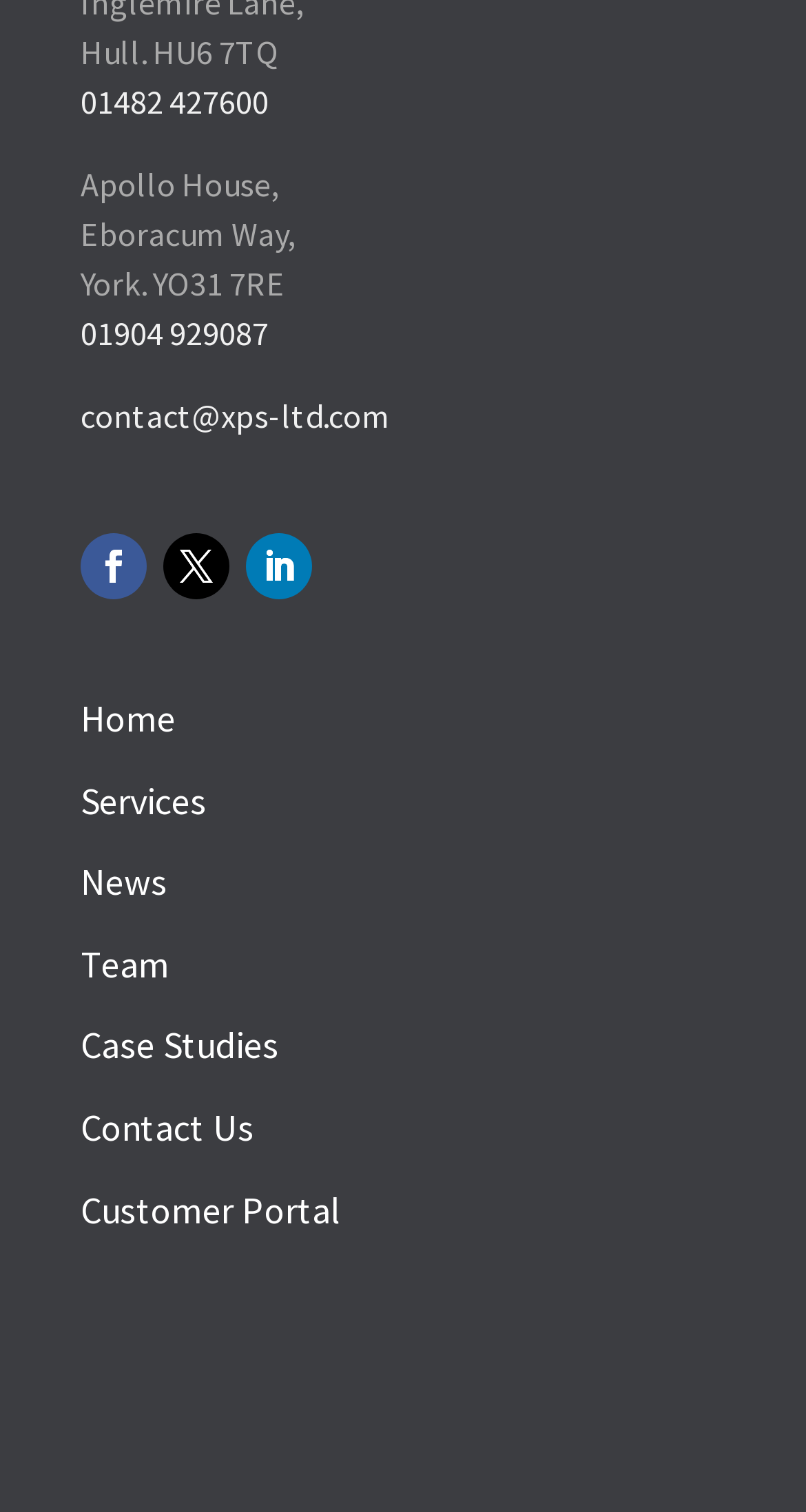Please determine the bounding box coordinates of the area that needs to be clicked to complete this task: 'Send an email to the contact'. The coordinates must be four float numbers between 0 and 1, formatted as [left, top, right, bottom].

[0.1, 0.261, 0.485, 0.288]